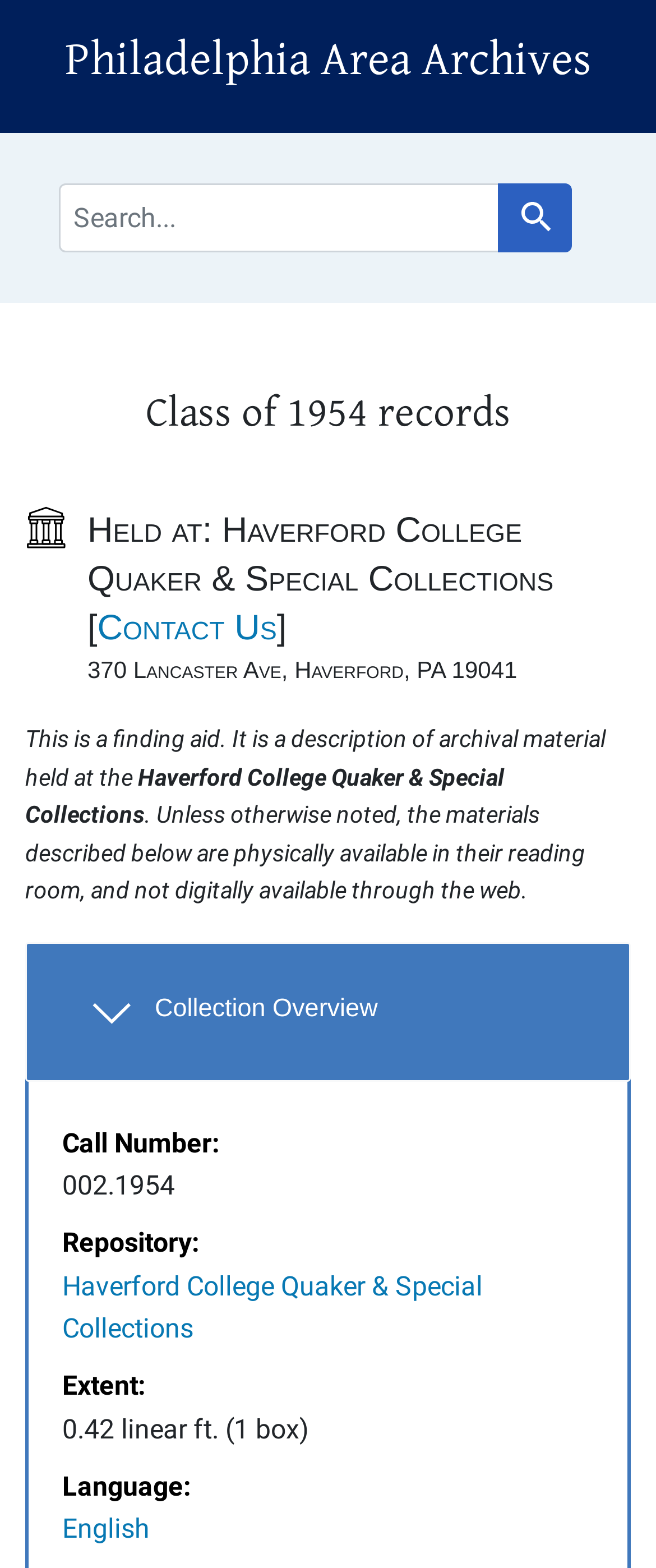Determine the bounding box coordinates of the region I should click to achieve the following instruction: "Search for specific records". Ensure the bounding box coordinates are four float numbers between 0 and 1, i.e., [left, top, right, bottom].

[0.087, 0.119, 0.269, 0.139]